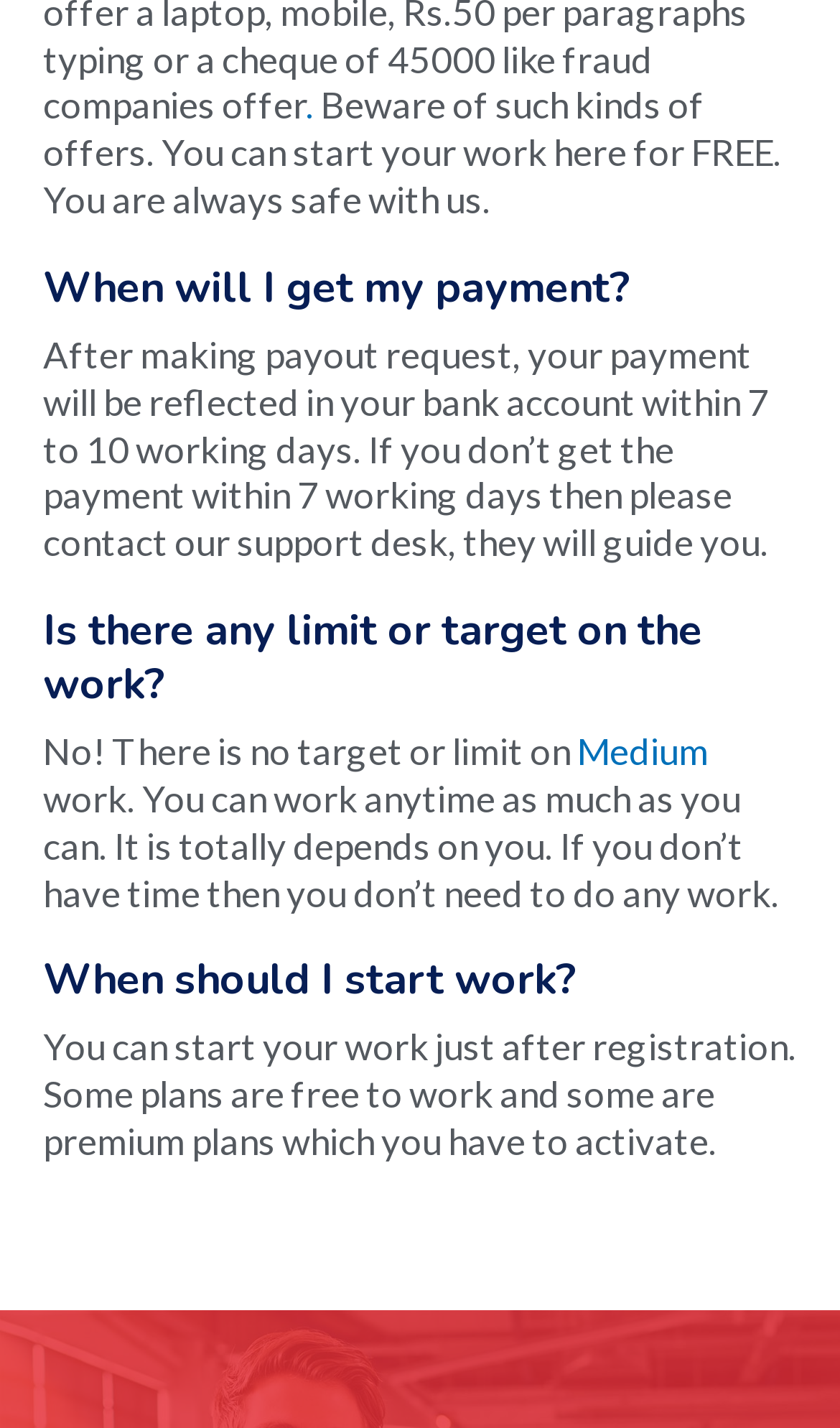Provide the bounding box coordinates for the specified HTML element described in this description: "Medium". The coordinates should be four float numbers ranging from 0 to 1, in the format [left, top, right, bottom].

[0.687, 0.51, 0.844, 0.542]